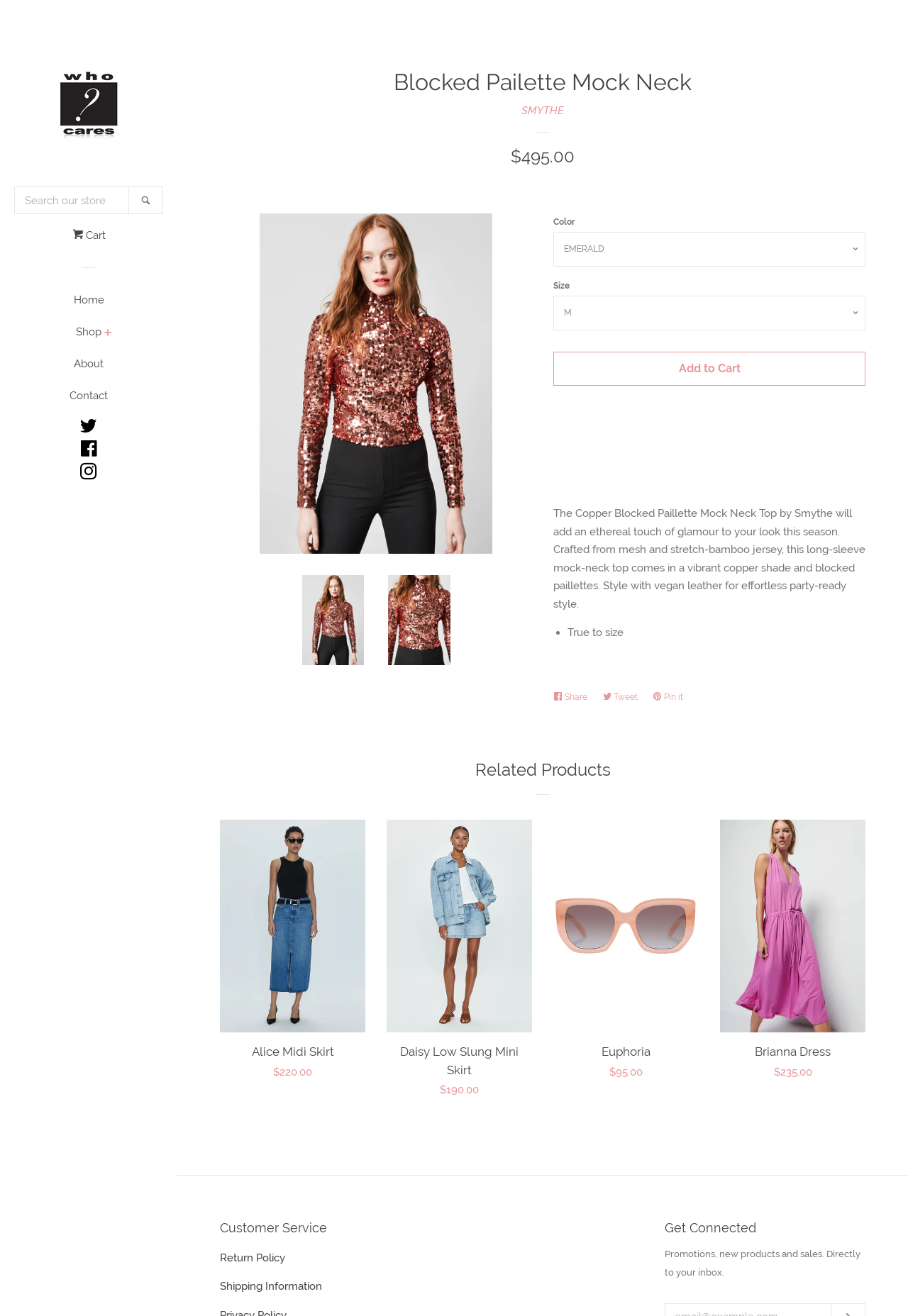Find and provide the bounding box coordinates for the UI element described with: "Euphoria Regular price $95.00".

[0.609, 0.623, 0.77, 0.831]